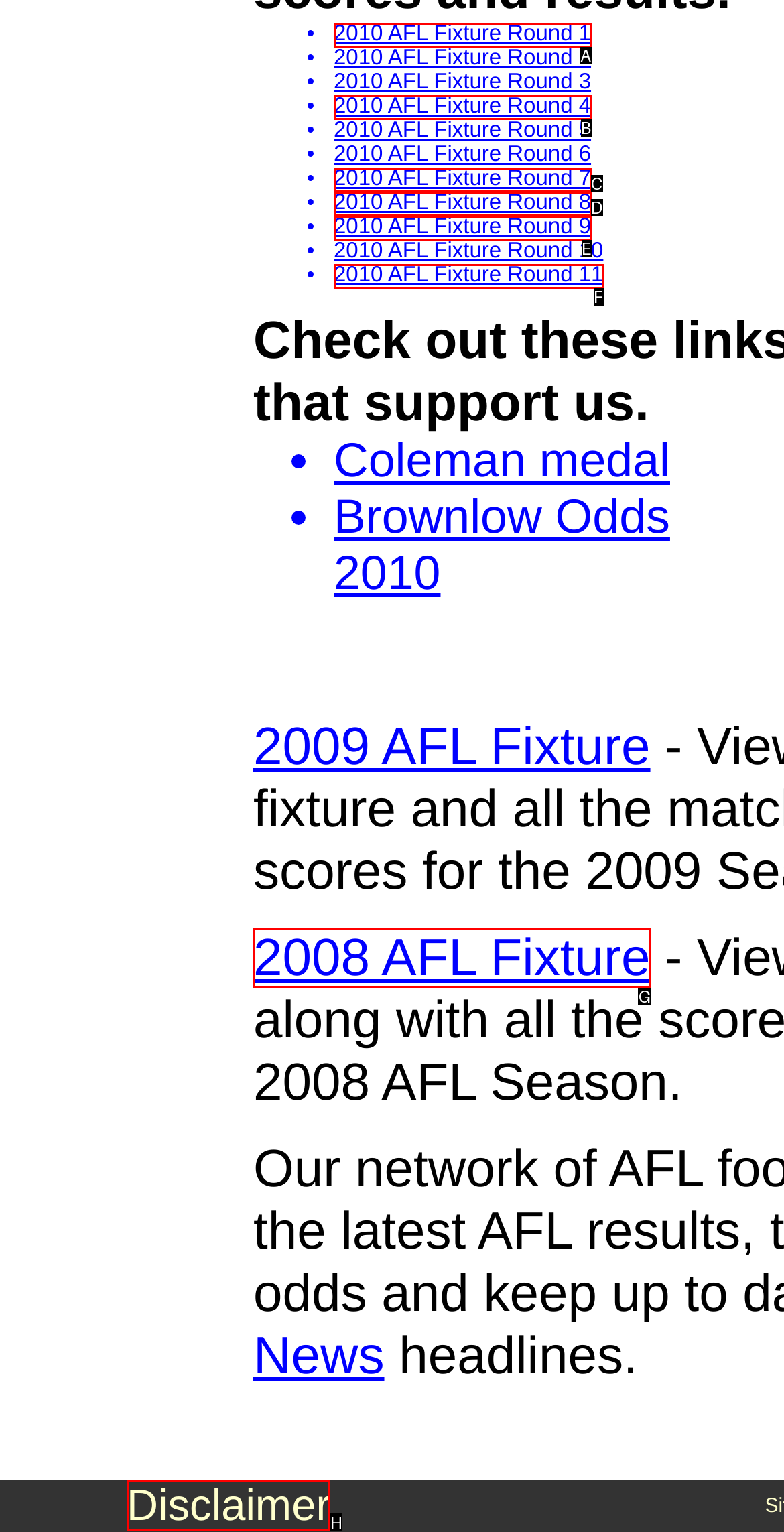To complete the instruction: visit Disclaimer, which HTML element should be clicked?
Respond with the option's letter from the provided choices.

H